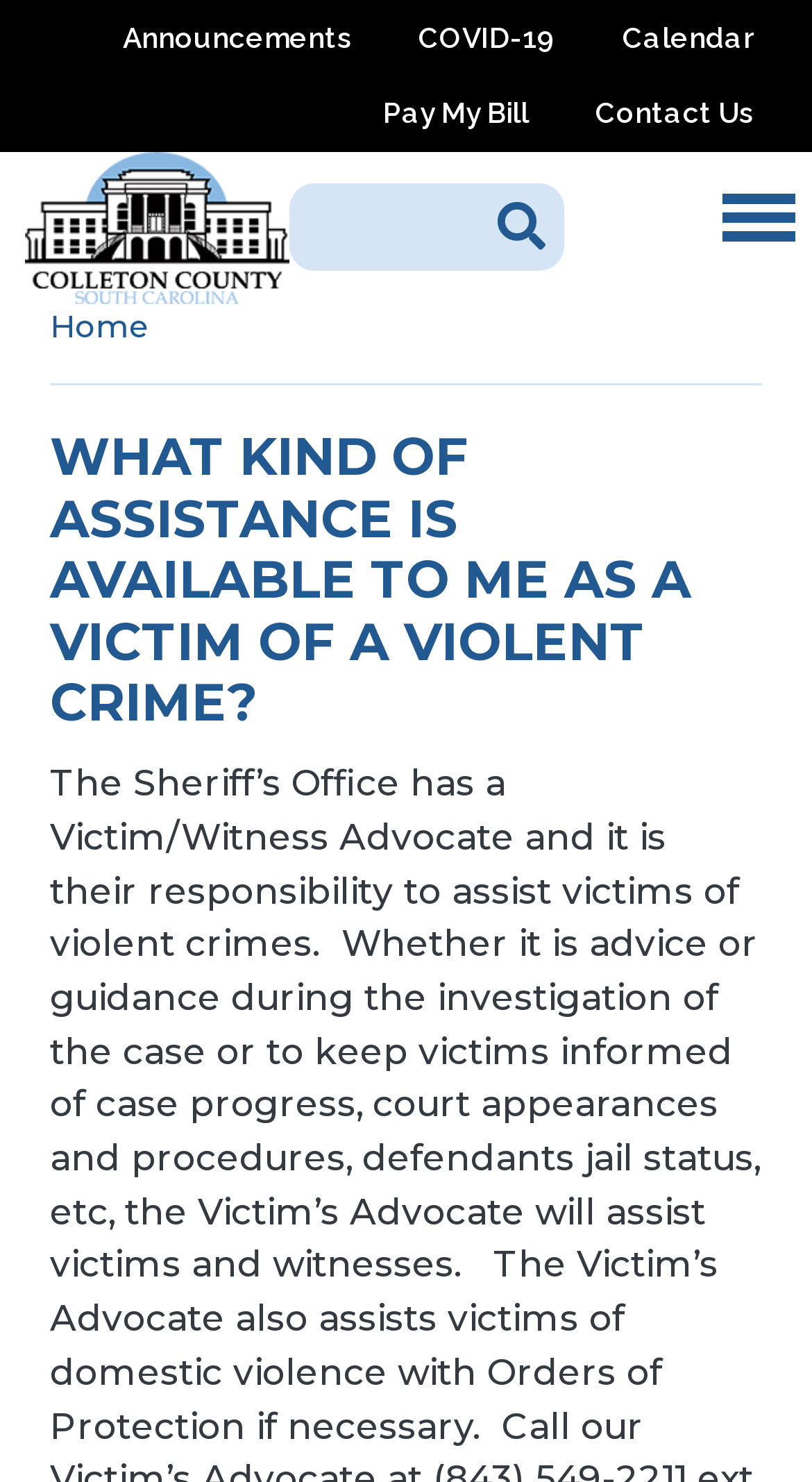Identify the headline of the webpage and generate its text content.

WHAT KIND OF ASSISTANCE IS AVAILABLE TO ME AS A VICTIM OF A VIOLENT CRIME?